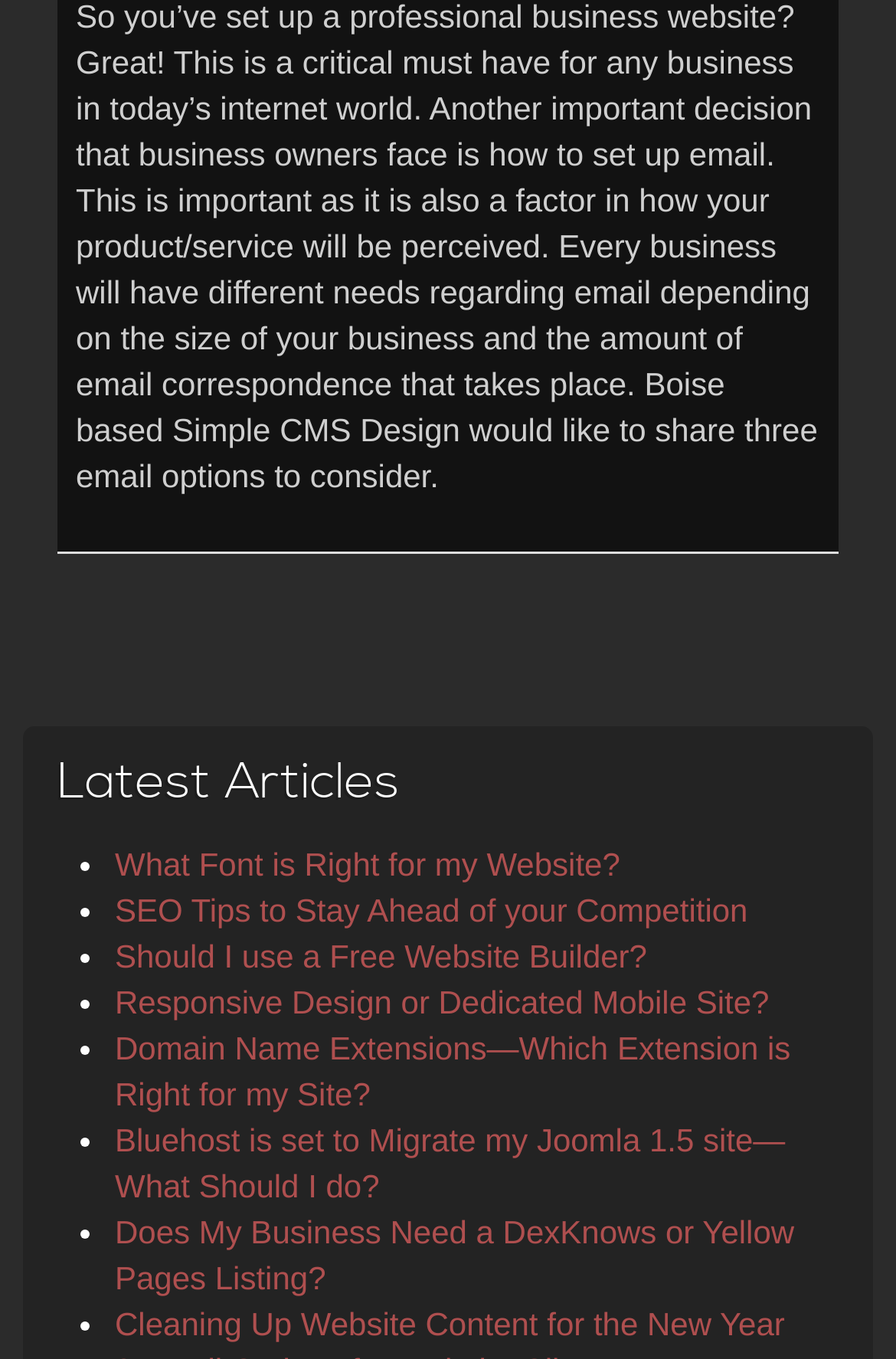Locate the bounding box coordinates of the area to click to fulfill this instruction: "Read 'What Font is Right for my Website?' article". The bounding box should be presented as four float numbers between 0 and 1, in the order [left, top, right, bottom].

[0.128, 0.623, 0.692, 0.65]